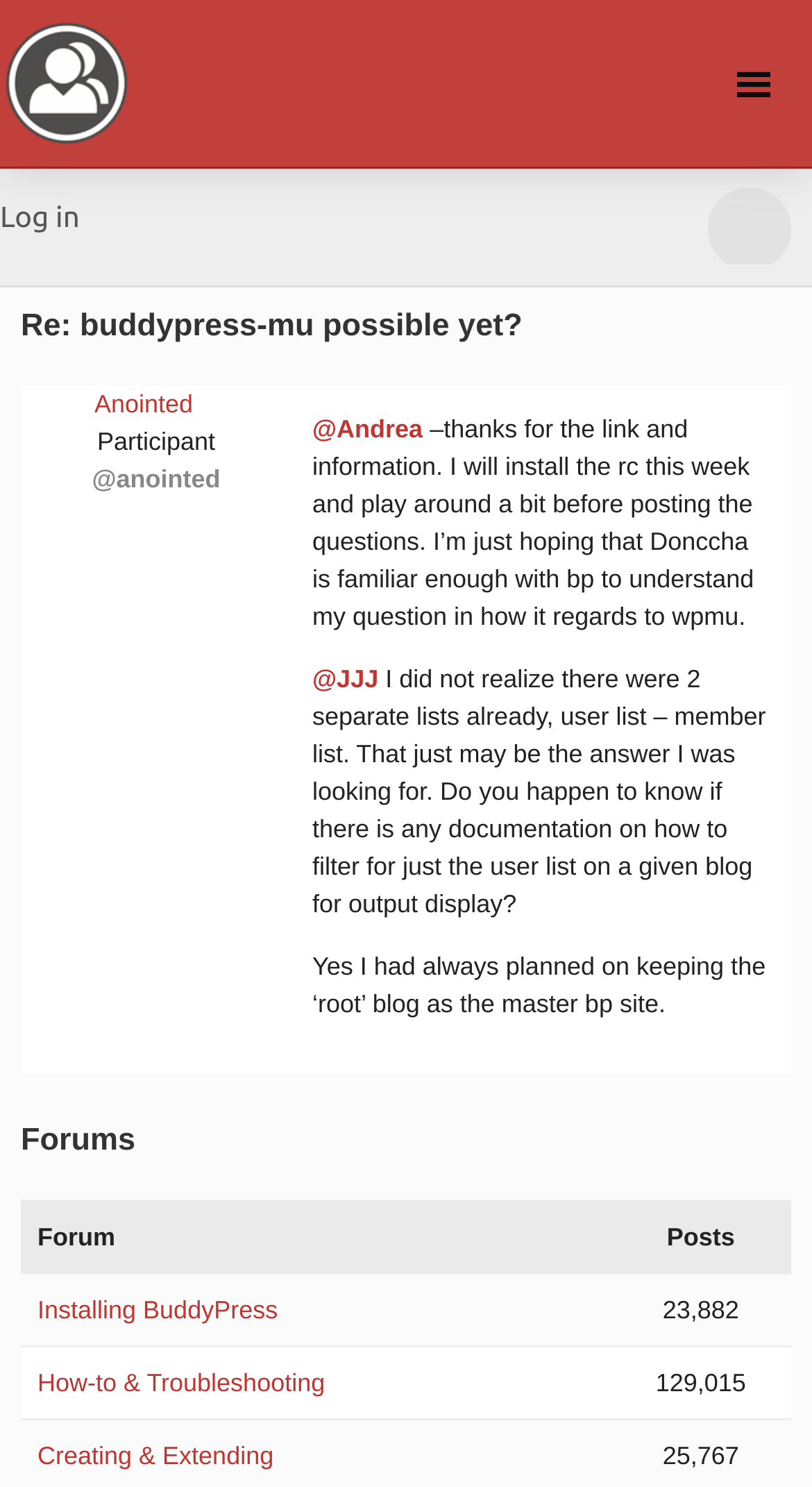Elaborate on the webpage's design and content in a detailed caption.

This webpage appears to be a forum discussion page on BuddyPress.org, a platform for online communities, teams, and groups. At the top right corner, there is a link with a icon, followed by a link to "BuddyPress.org". Below this, there is a heading that reads "Re: buddypress-mu possible yet?".

Underneath the heading, there is a link to a user named "Anointed", accompanied by a label "Participant" and the user's username "@anointed". Next to this, there is a link to another user "@Andrea", followed by a block of text that discusses installing a release candidate and seeking help with a question.

Further down, there is another link to a user "@JJJ", followed by a longer block of text that asks about filtering user lists on a given blog. Below this, there is another block of text that discusses keeping the 'root' blog as the master BuddyPress site.

On the left side of the page, there is a heading that reads "Forums", followed by a series of links and labels. These include "Posts" with a count of 23,882, "Installing BuddyPress", "How-to & Troubleshooting" with a count of 129,015, and "Creating & Extending" with a count of 25,767.

At the top right corner, there is a menu with a login option and an anonymous user option.